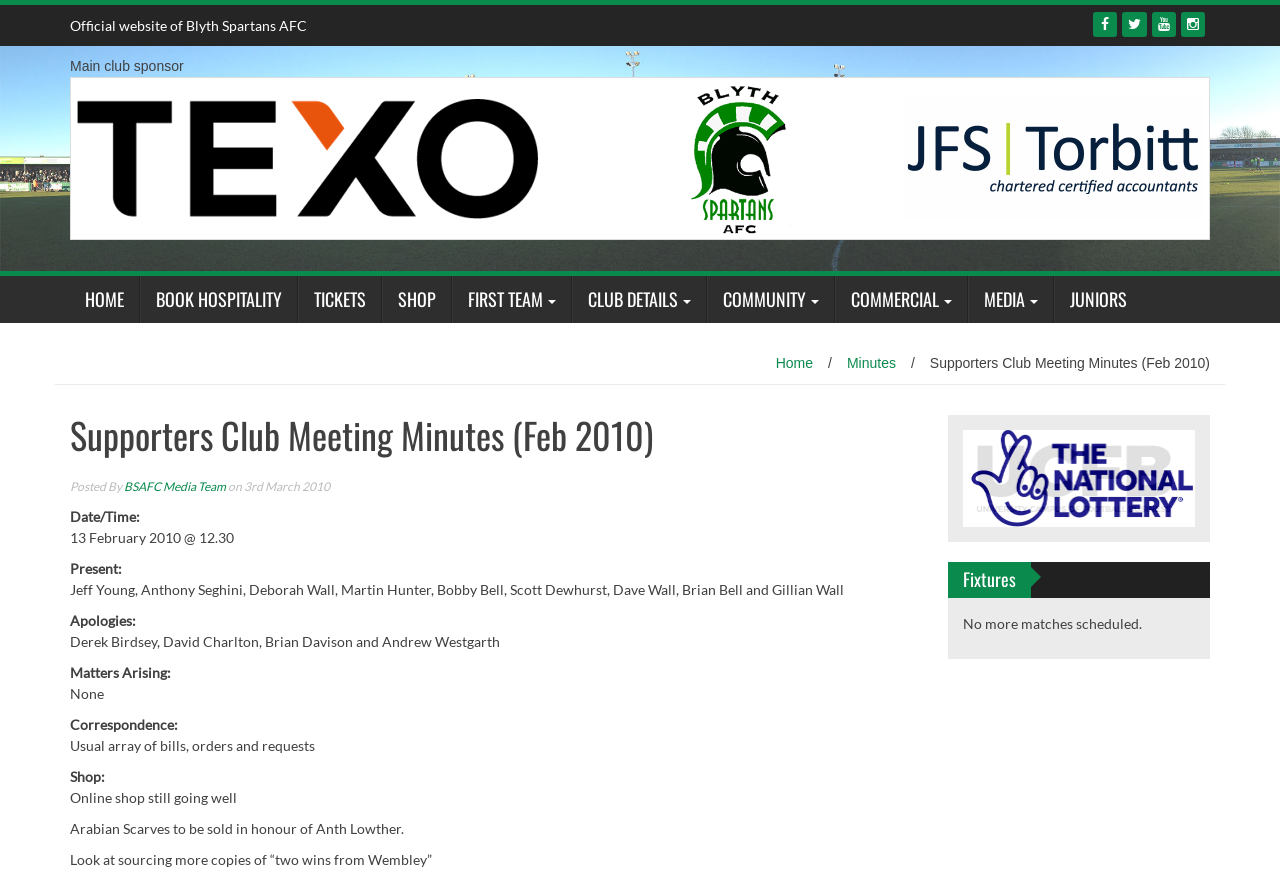Identify the bounding box coordinates of the clickable section necessary to follow the following instruction: "Read the 'Supporters Club Meeting Minutes (Feb 2010)' article". The coordinates should be presented as four float numbers from 0 to 1, i.e., [left, top, right, bottom].

[0.726, 0.401, 0.945, 0.419]